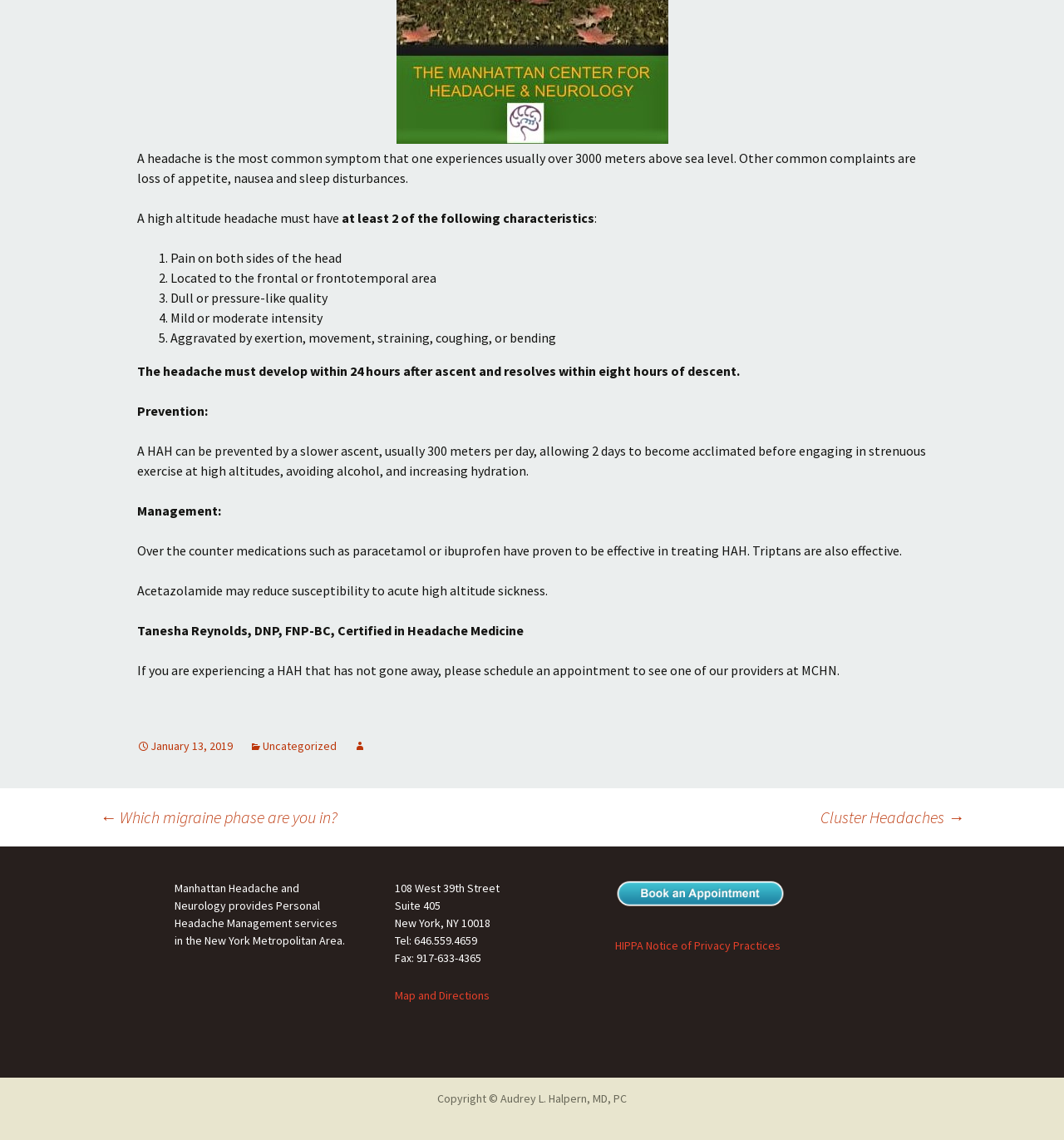Find the bounding box coordinates for the UI element that matches this description: "HIPPA Notice of Privacy Practices".

[0.578, 0.823, 0.734, 0.836]